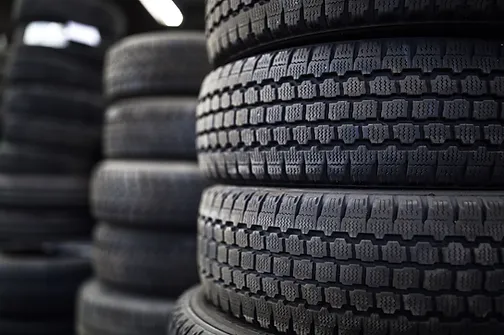Provide a short answer using a single word or phrase for the following question: 
What services are likely offered by the store?

Tire sales and maintenance